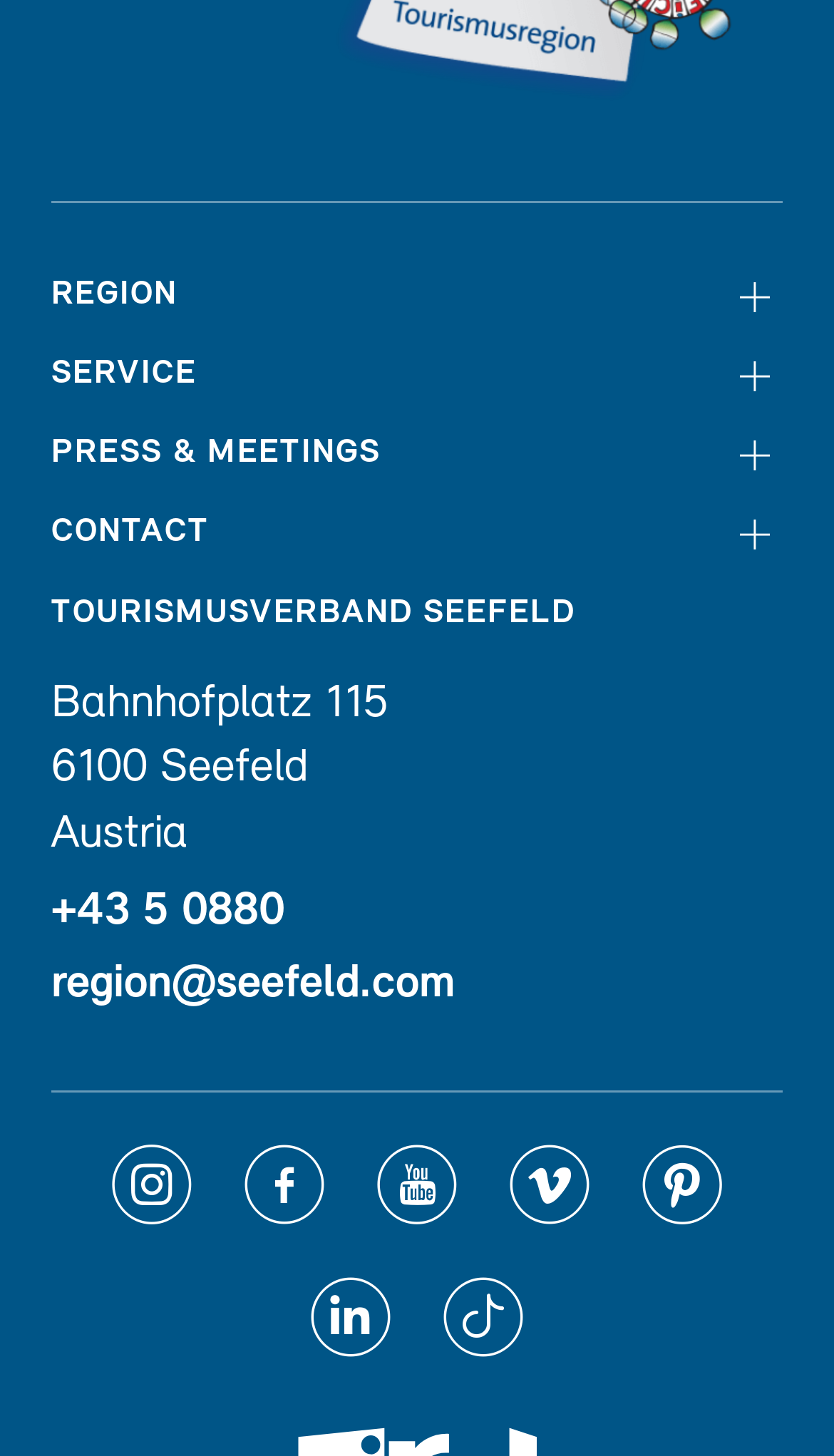What is the name of the tourism association?
Answer with a single word or phrase by referring to the visual content.

TOURISMUSVERBAND SEEFELD